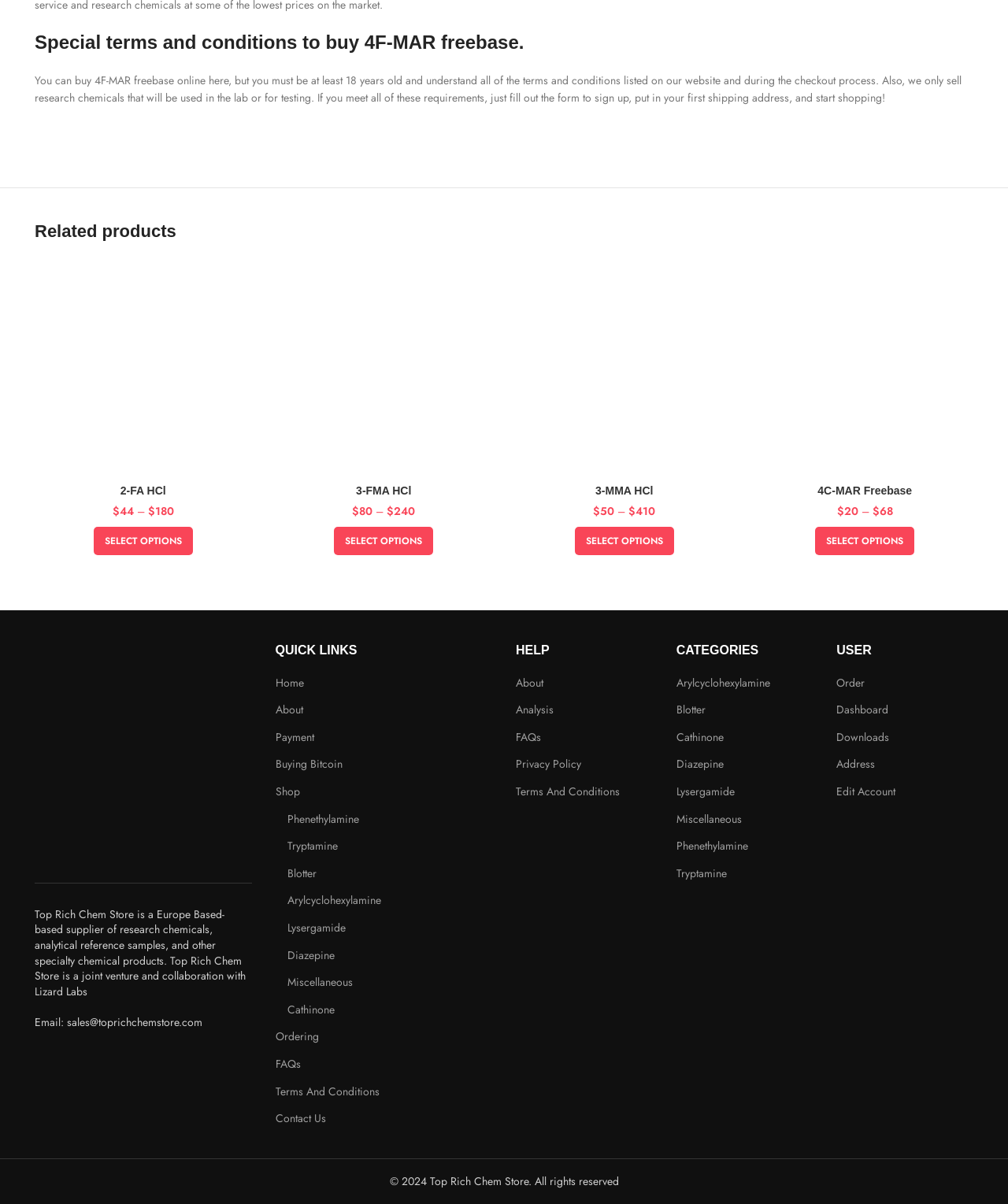Determine the bounding box coordinates for the element that should be clicked to follow this instruction: "Go to shop". The coordinates should be given as four float numbers between 0 and 1, in the format [left, top, right, bottom].

[0.273, 0.651, 0.299, 0.664]